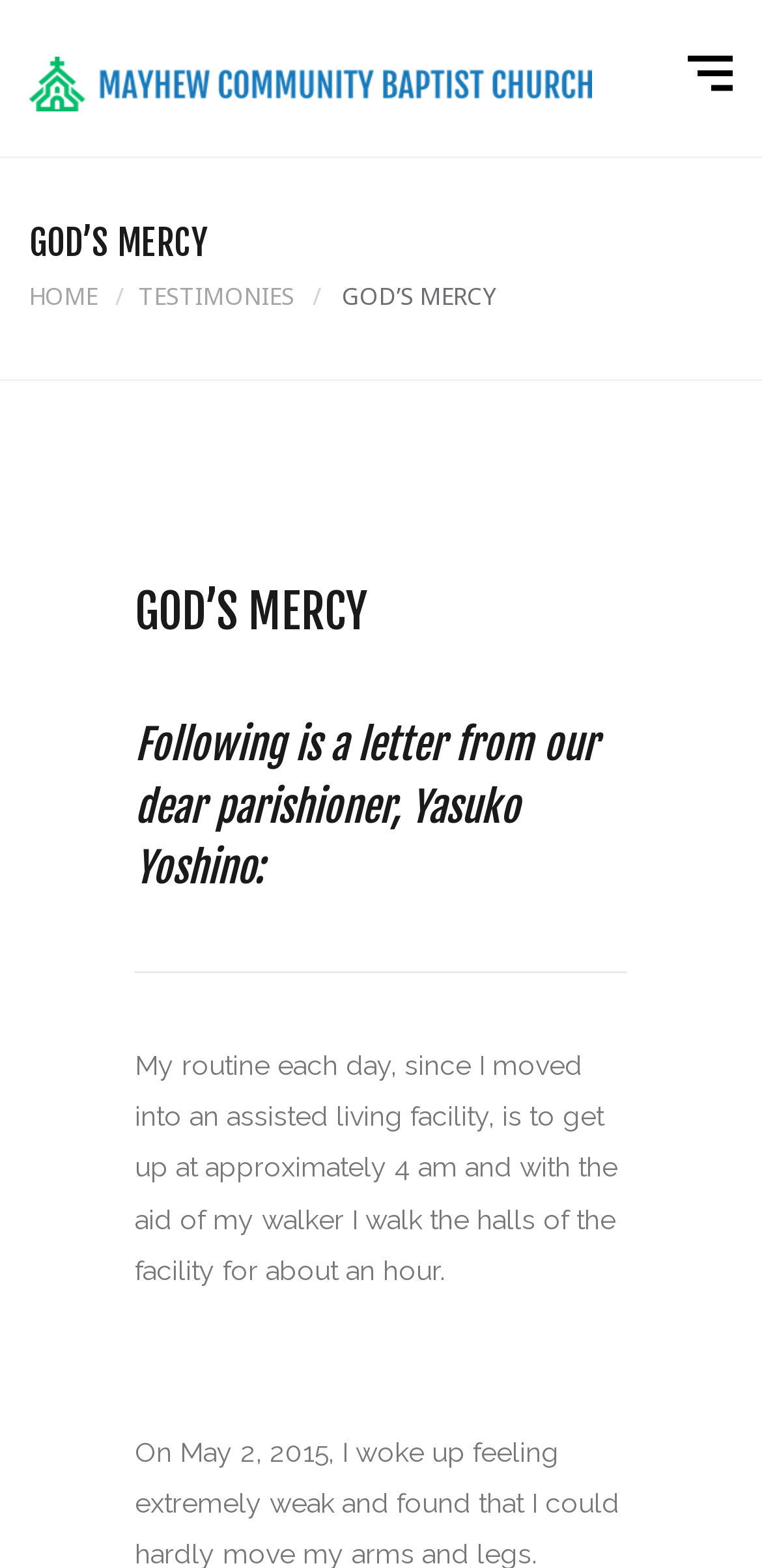What time does Yasuko Yoshino wake up?
Using the image, elaborate on the answer with as much detail as possible.

According to the text, Yasuko Yoshino wakes up at approximately 4 am every day, and then walks the halls of her assisted living facility for about an hour.